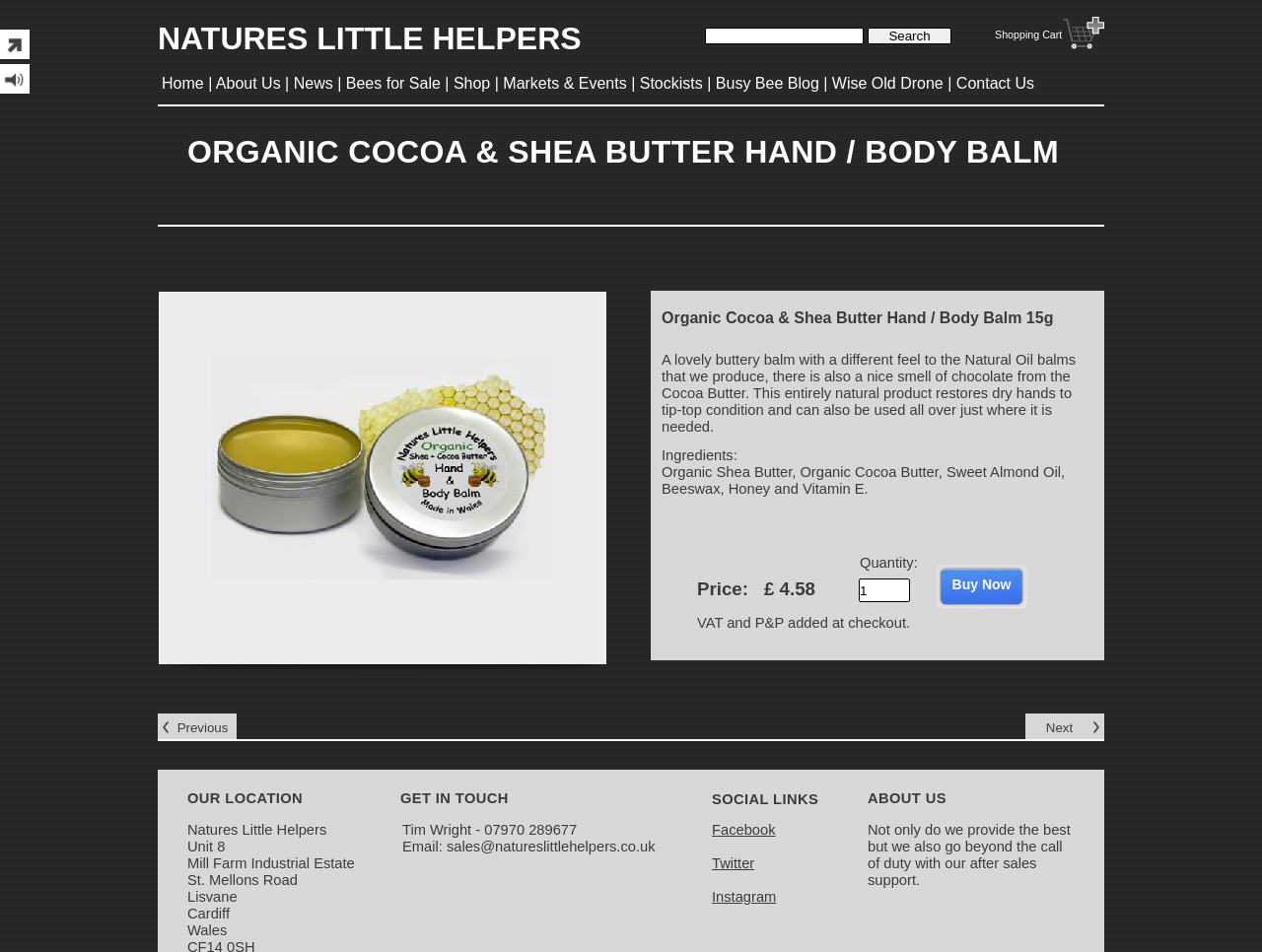With reference to the image, please provide a detailed answer to the following question: What is the price of the Organic Cocoa & Shea Butter Hand / Body Balm?

I found the price of the product by looking at the text '£ 3.75' which is located near the 'Price:' label and the 'Buy Now' button.